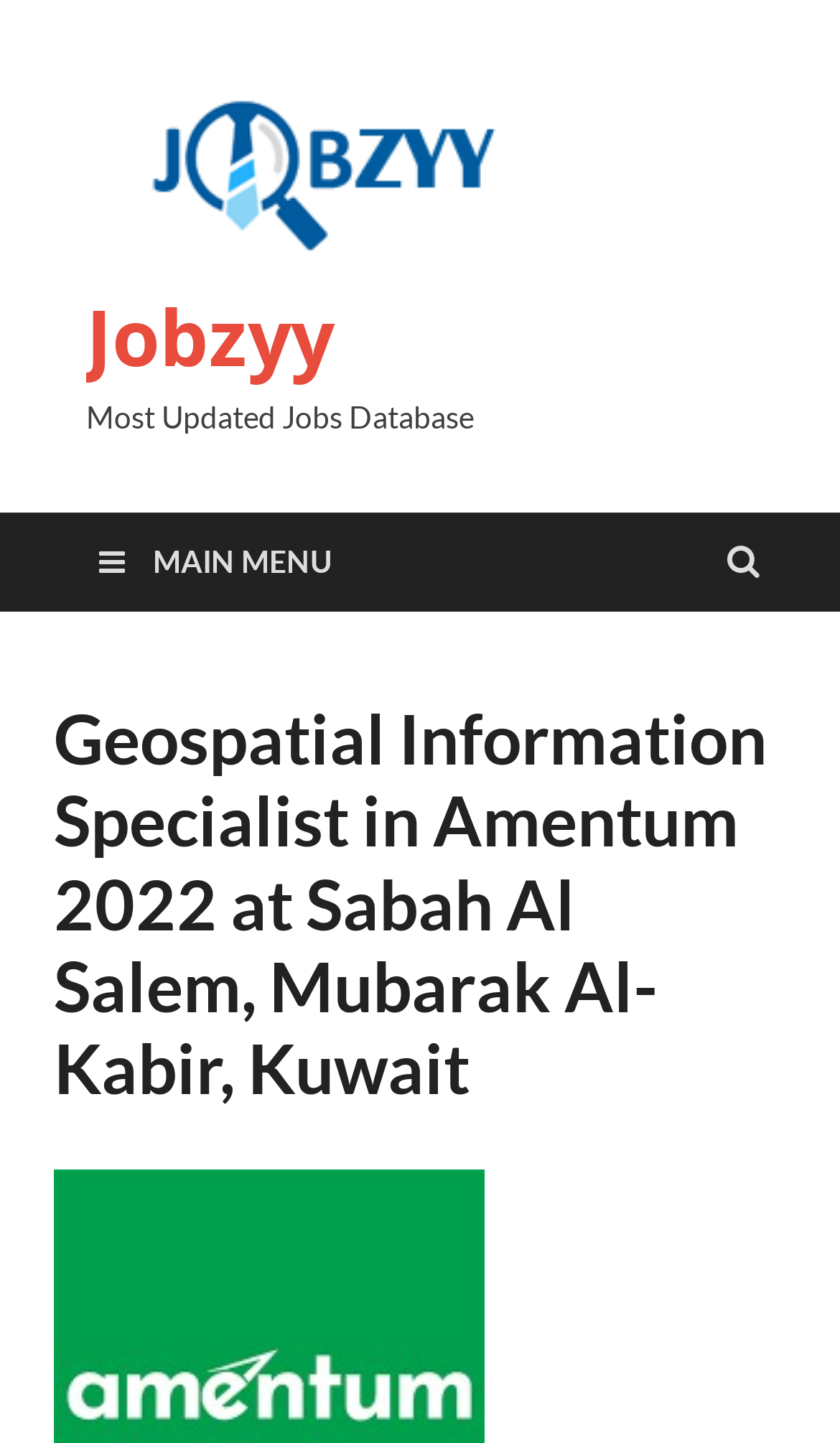What is the main menu icon?
Based on the visual details in the image, please answer the question thoroughly.

The main menu icon is '' which is a link element located at the top right corner of the webpage with a bounding box coordinate of [0.077, 0.355, 0.436, 0.424].